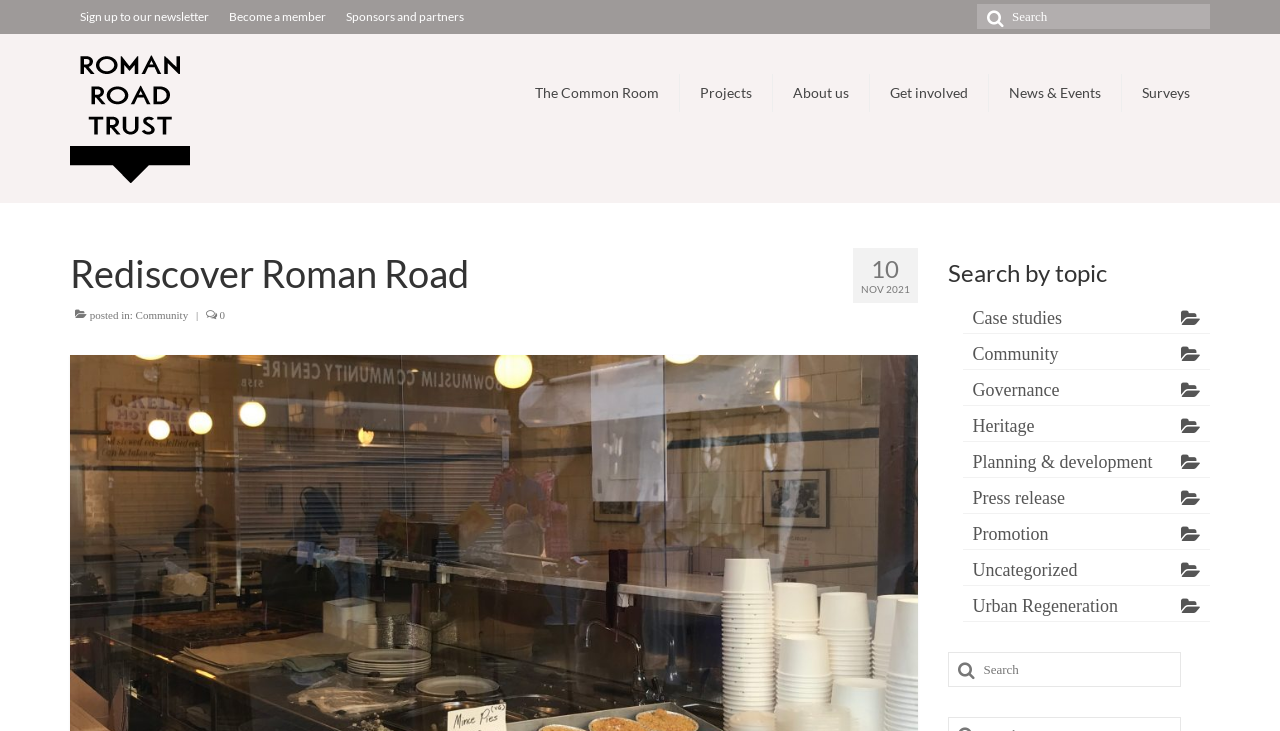Determine the bounding box coordinates of the region I should click to achieve the following instruction: "Sign up to the newsletter". Ensure the bounding box coordinates are four float numbers between 0 and 1, i.e., [left, top, right, bottom].

[0.055, 0.0, 0.171, 0.047]